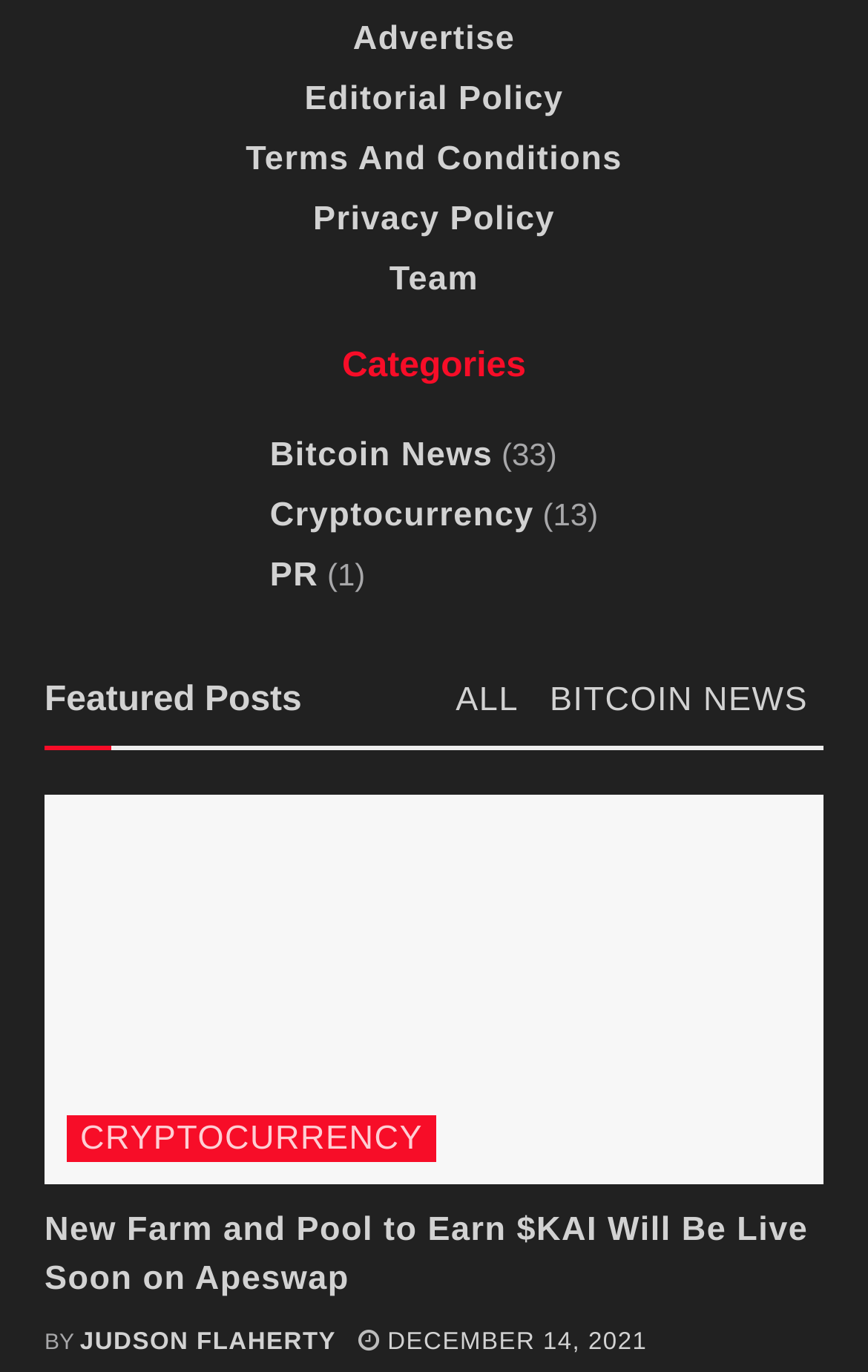Given the element description, predict the bounding box coordinates in the format (top-left x, top-left y, bottom-right x, bottom-right y), using floating point numbers between 0 and 1: PR

[0.311, 0.401, 0.367, 0.428]